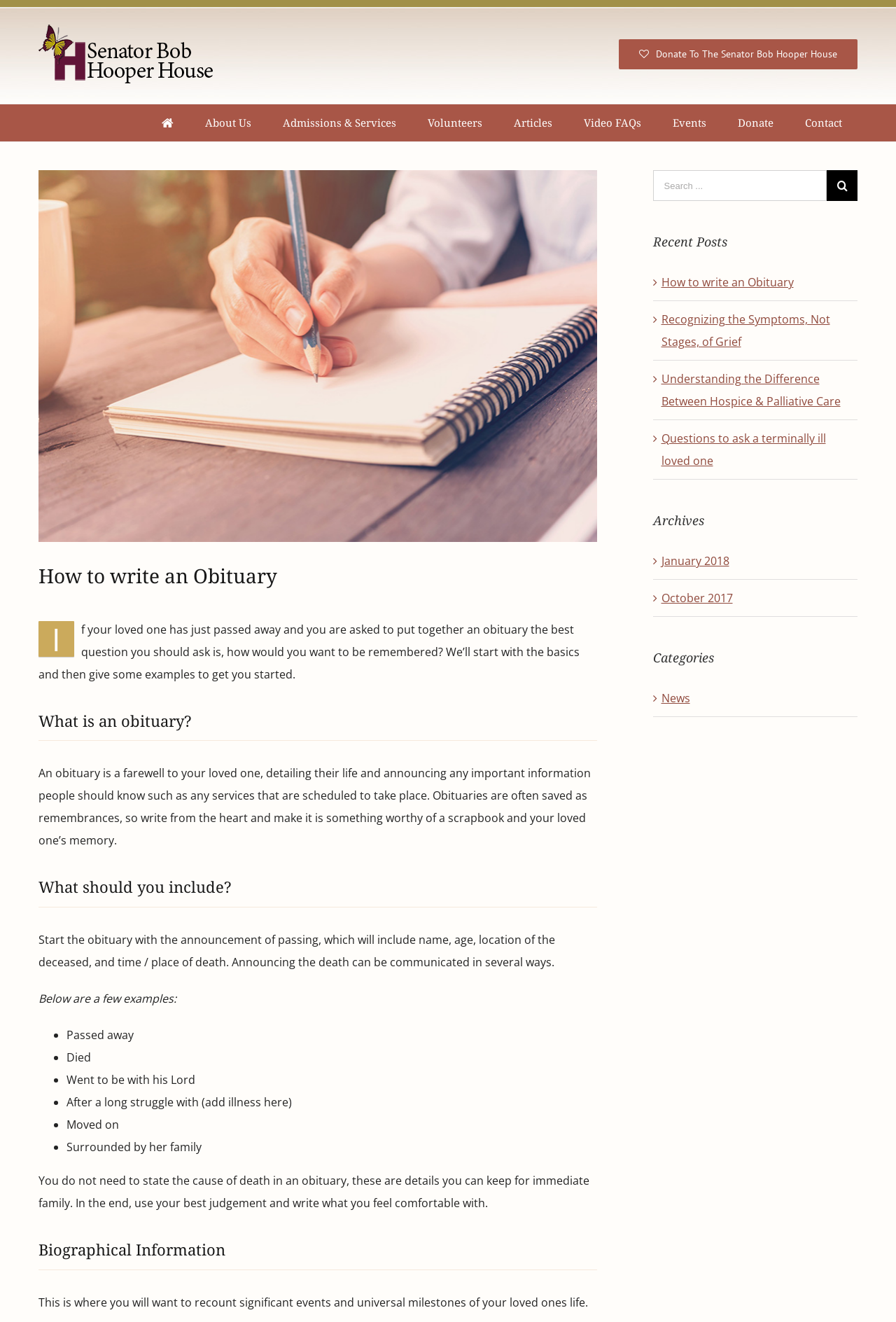Please specify the bounding box coordinates of the area that should be clicked to accomplish the following instruction: "Click the Contact link". The coordinates should consist of four float numbers between 0 and 1, i.e., [left, top, right, bottom].

[0.88, 0.079, 0.957, 0.107]